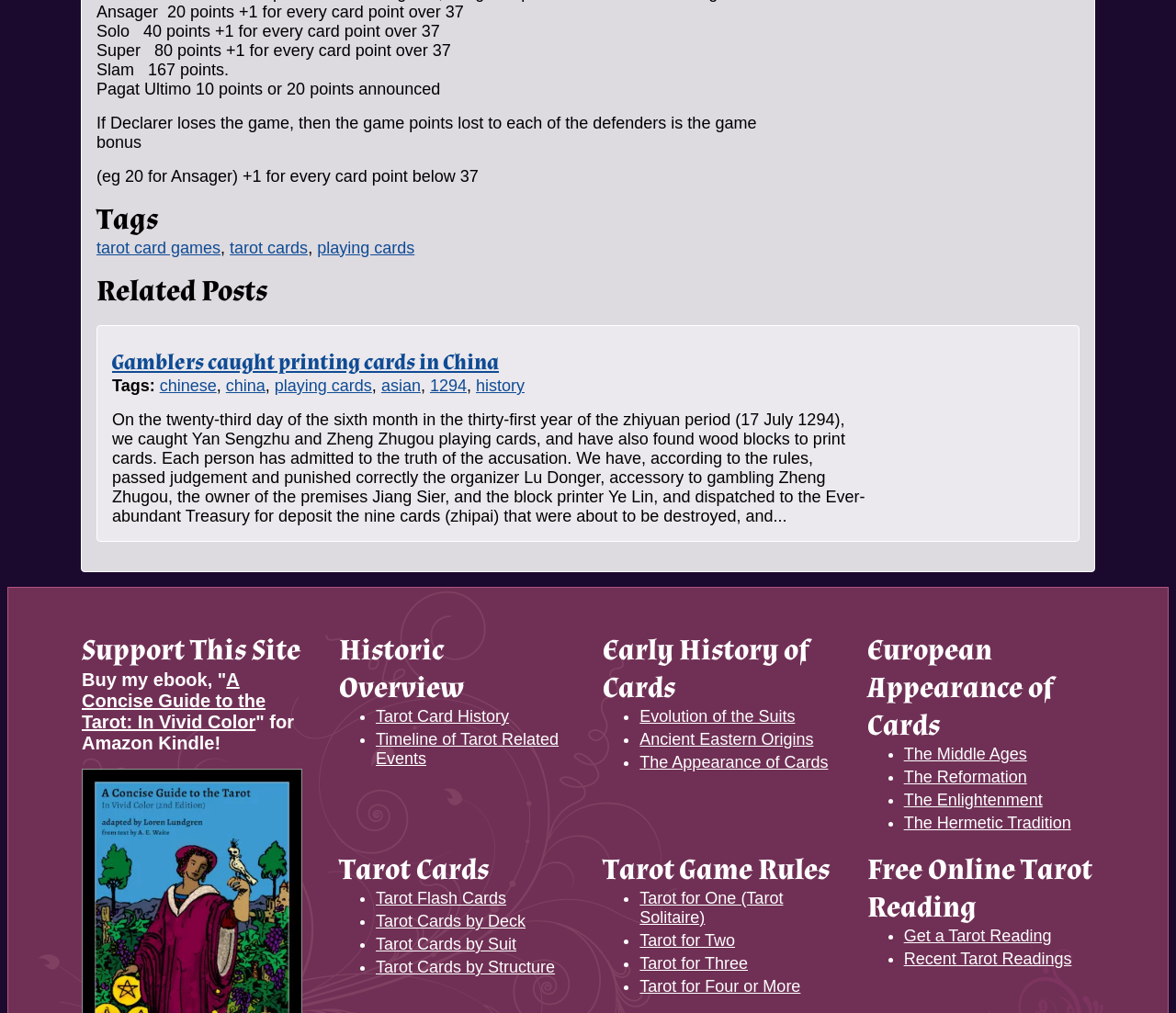Please provide a short answer using a single word or phrase for the question:
What is the link text for the first related post?

Gamblers caught printing cards in China